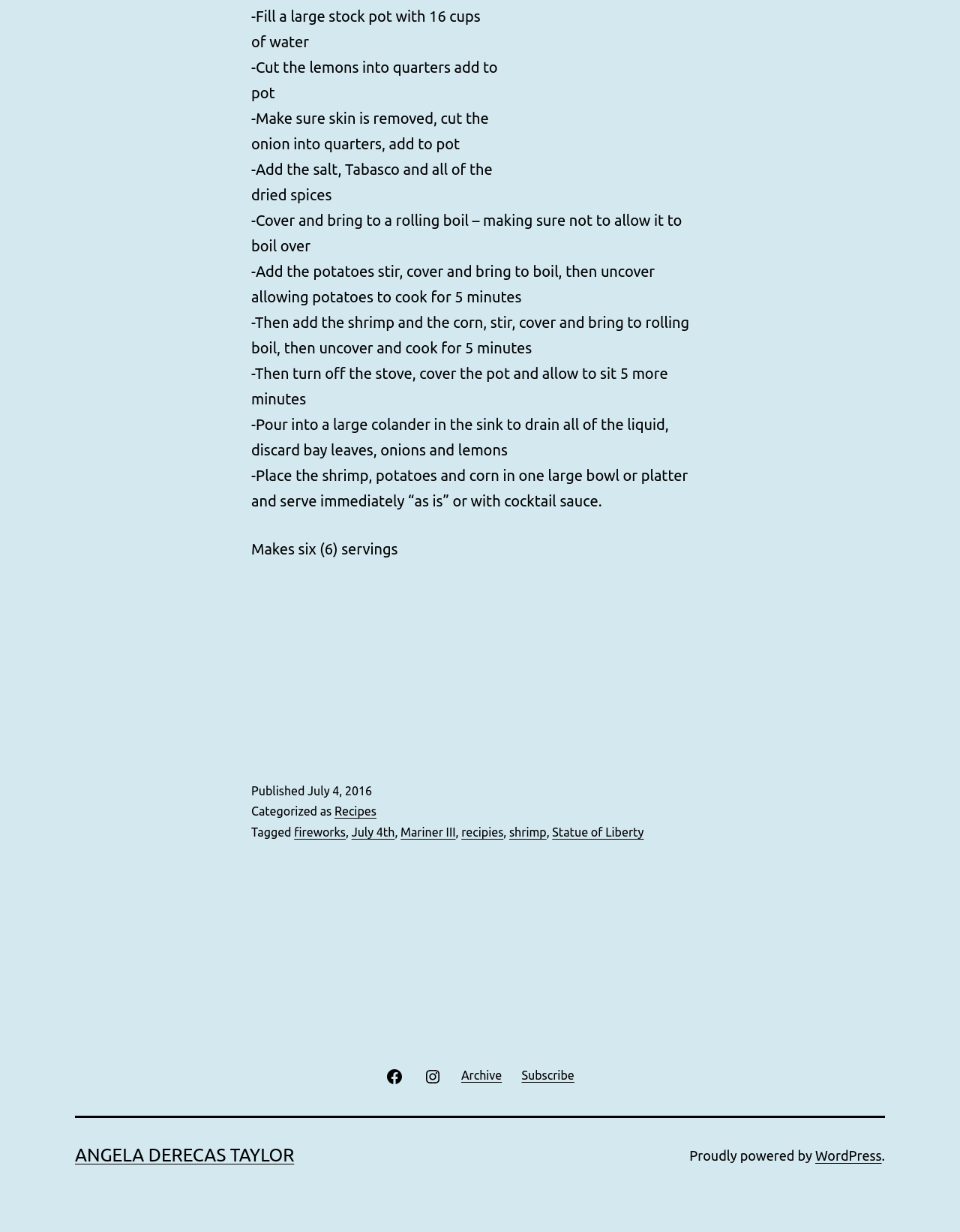Locate the bounding box coordinates of the clickable element to fulfill the following instruction: "Check the published date". Provide the coordinates as four float numbers between 0 and 1 in the format [left, top, right, bottom].

[0.32, 0.637, 0.388, 0.648]